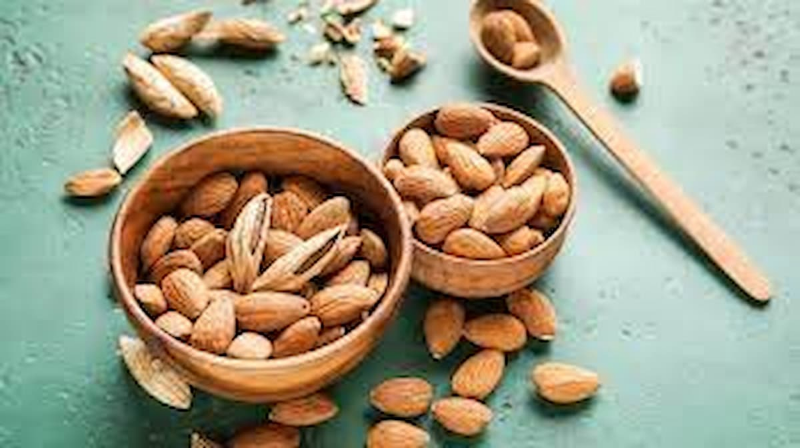Provide a brief response to the question below using one word or phrase:
What is a benefit of almonds besides their taste?

Health benefits